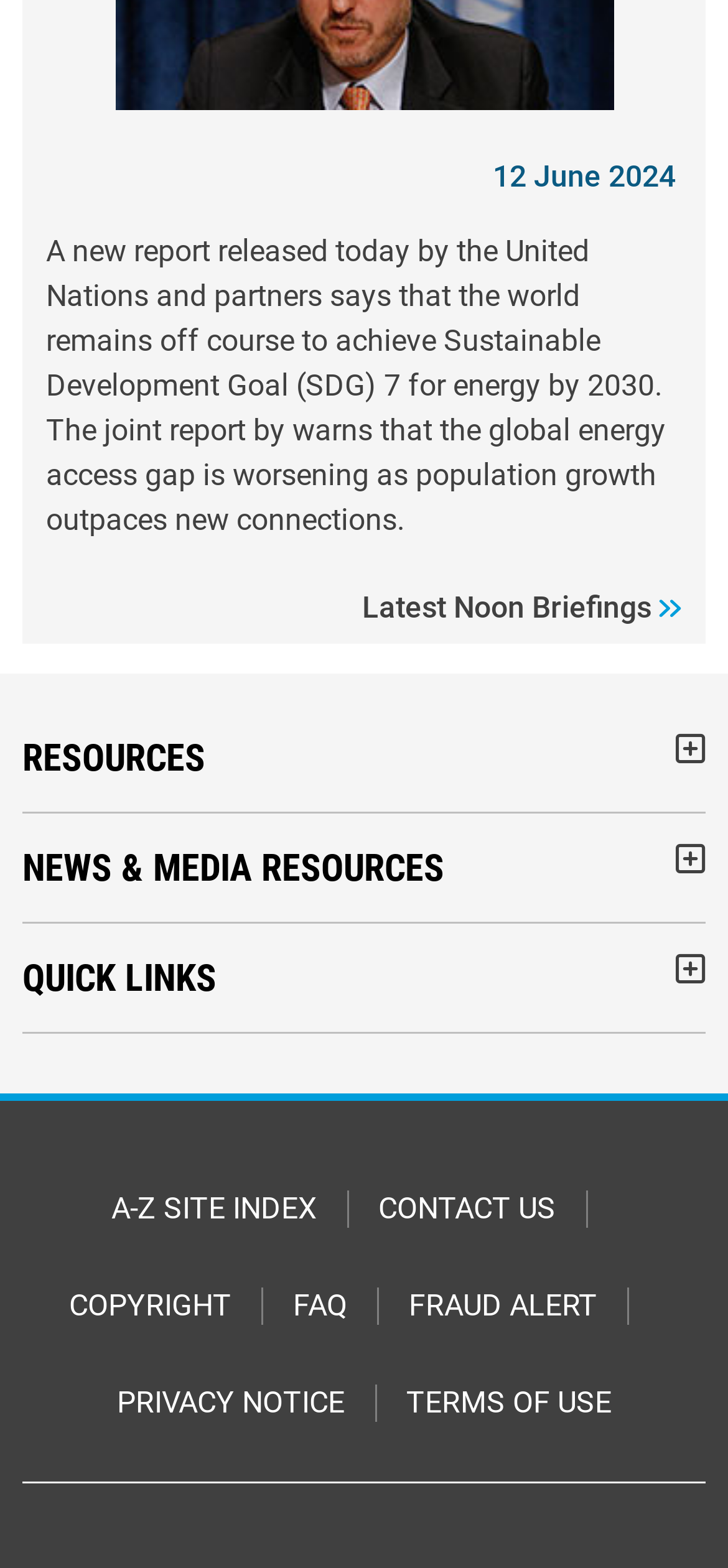What is the topic of the report mentioned? From the image, respond with a single word or brief phrase.

Sustainable Development Goal 7